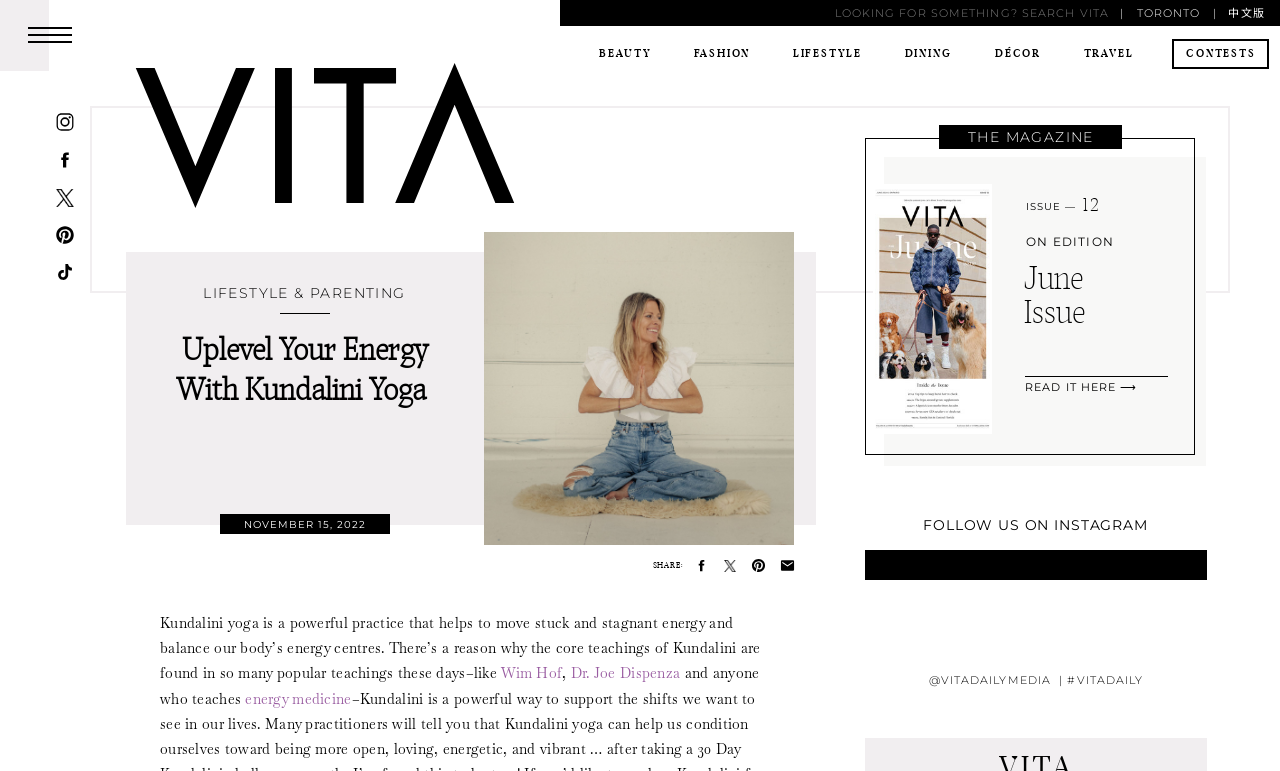Provide a brief response using a word or short phrase to this question:
What is the name of the magazine?

VITA Daily